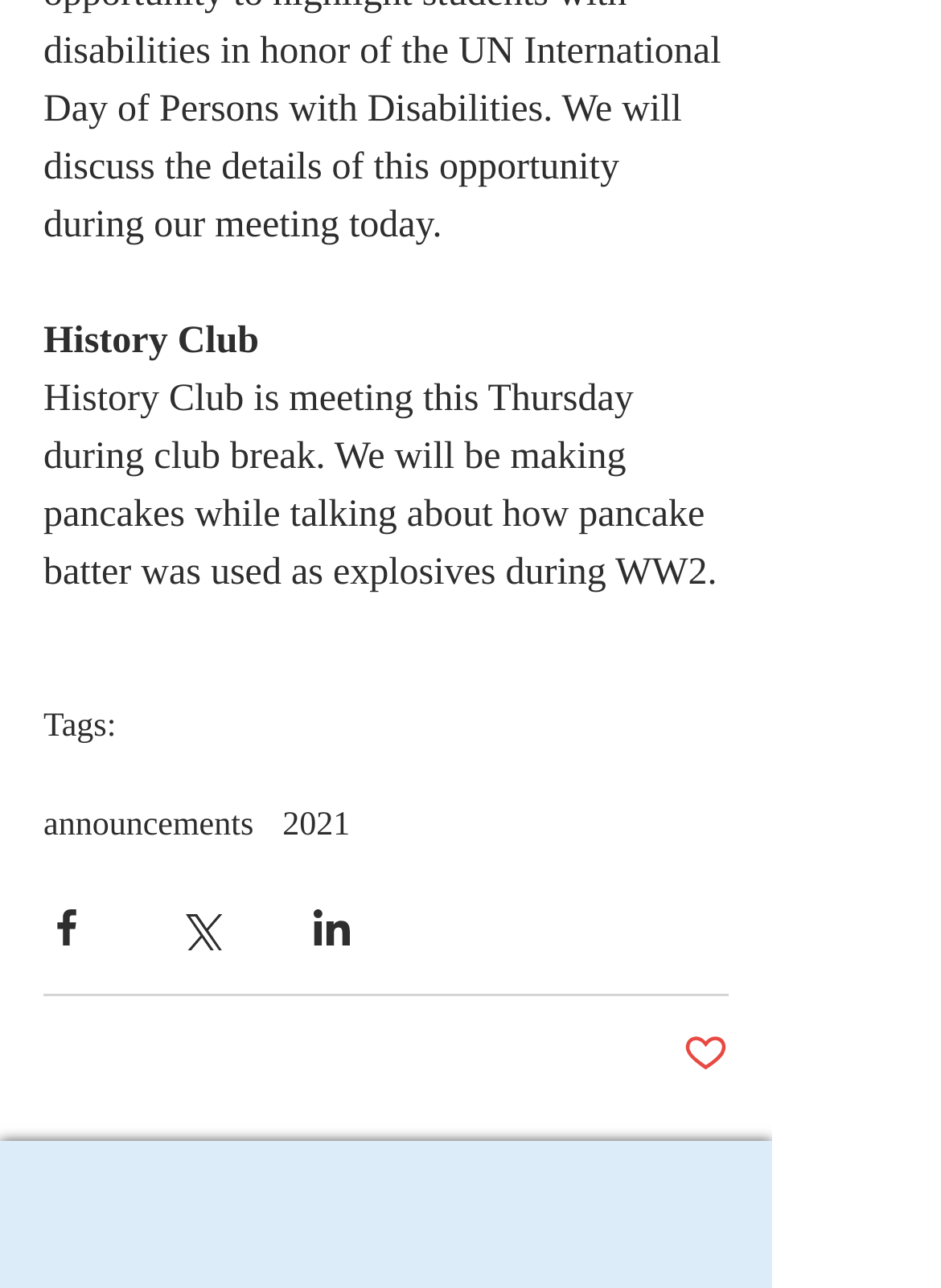Determine the bounding box coordinates of the area to click in order to meet this instruction: "Click the Black YouTube Icon link".

[0.046, 0.912, 0.136, 0.978]